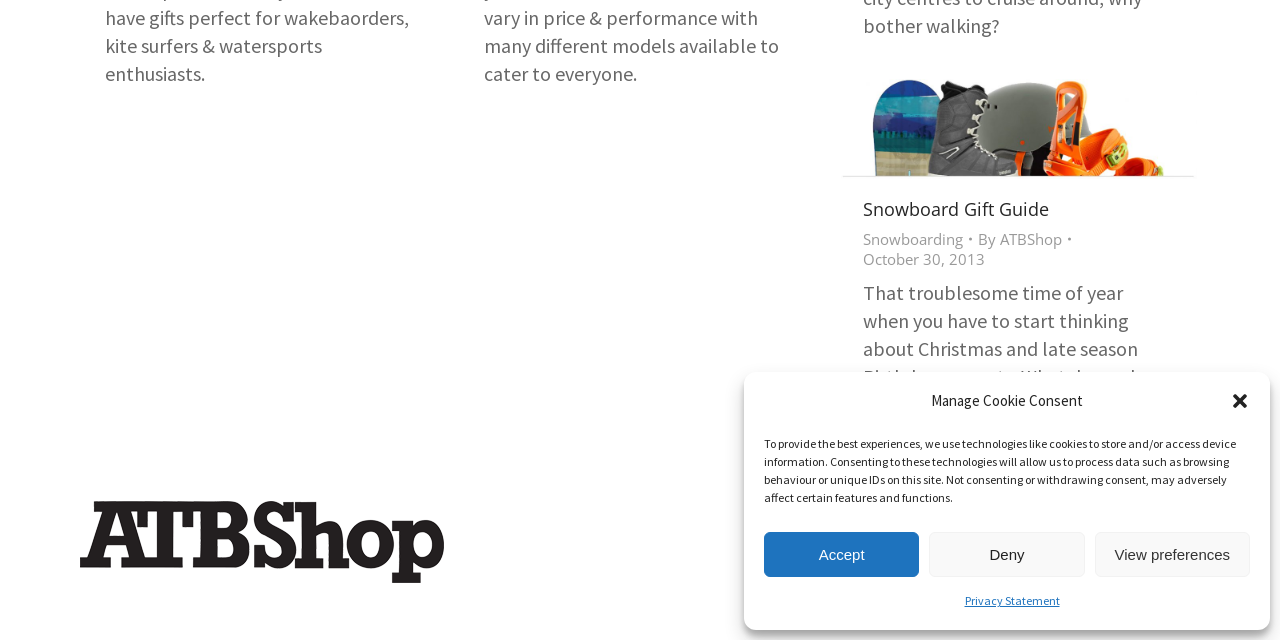Given the element description: "Accept", predict the bounding box coordinates of this UI element. The coordinates must be four float numbers between 0 and 1, given as [left, top, right, bottom].

[0.597, 0.831, 0.718, 0.902]